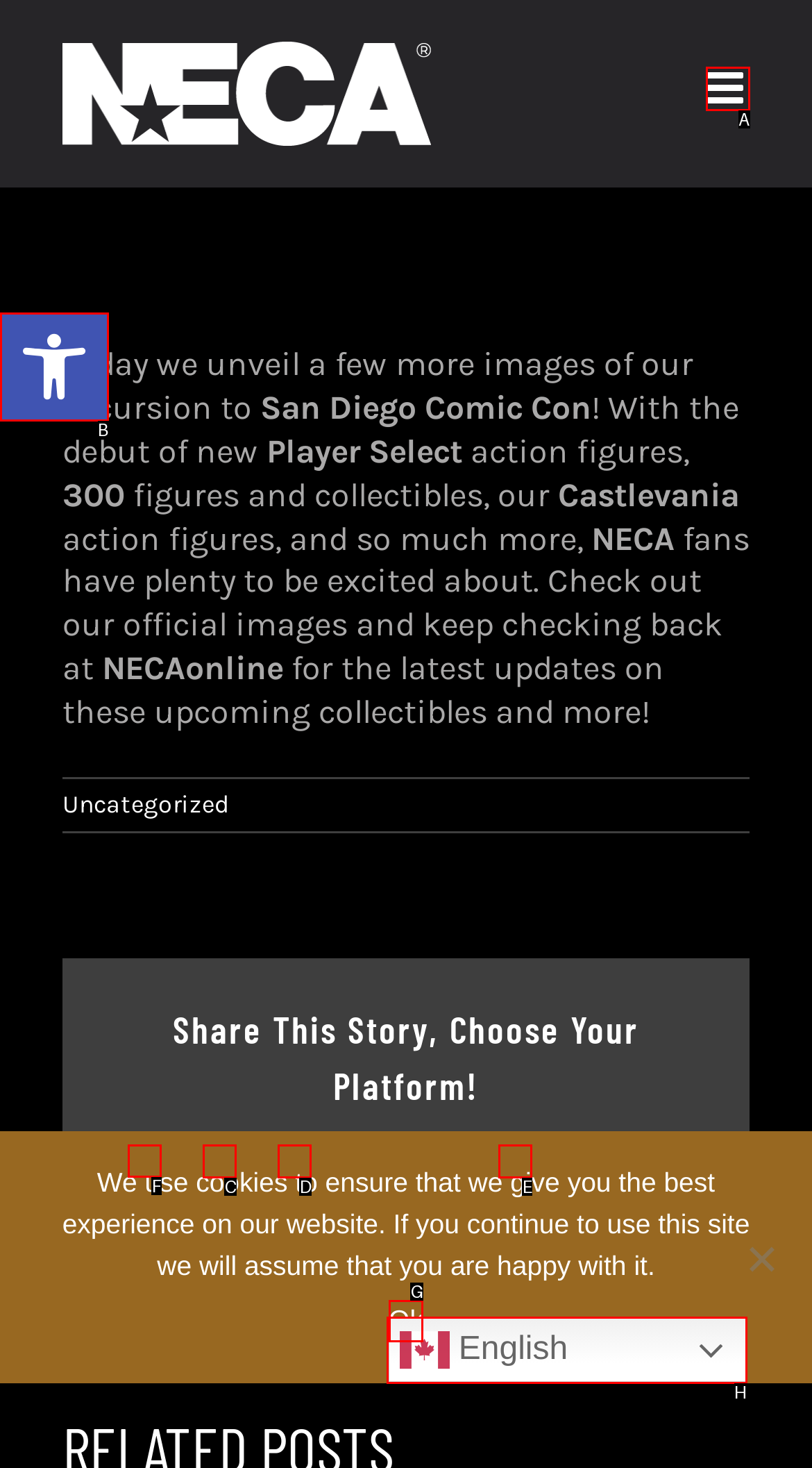Tell me the correct option to click for this task: Share on Facebook
Write down the option's letter from the given choices.

F